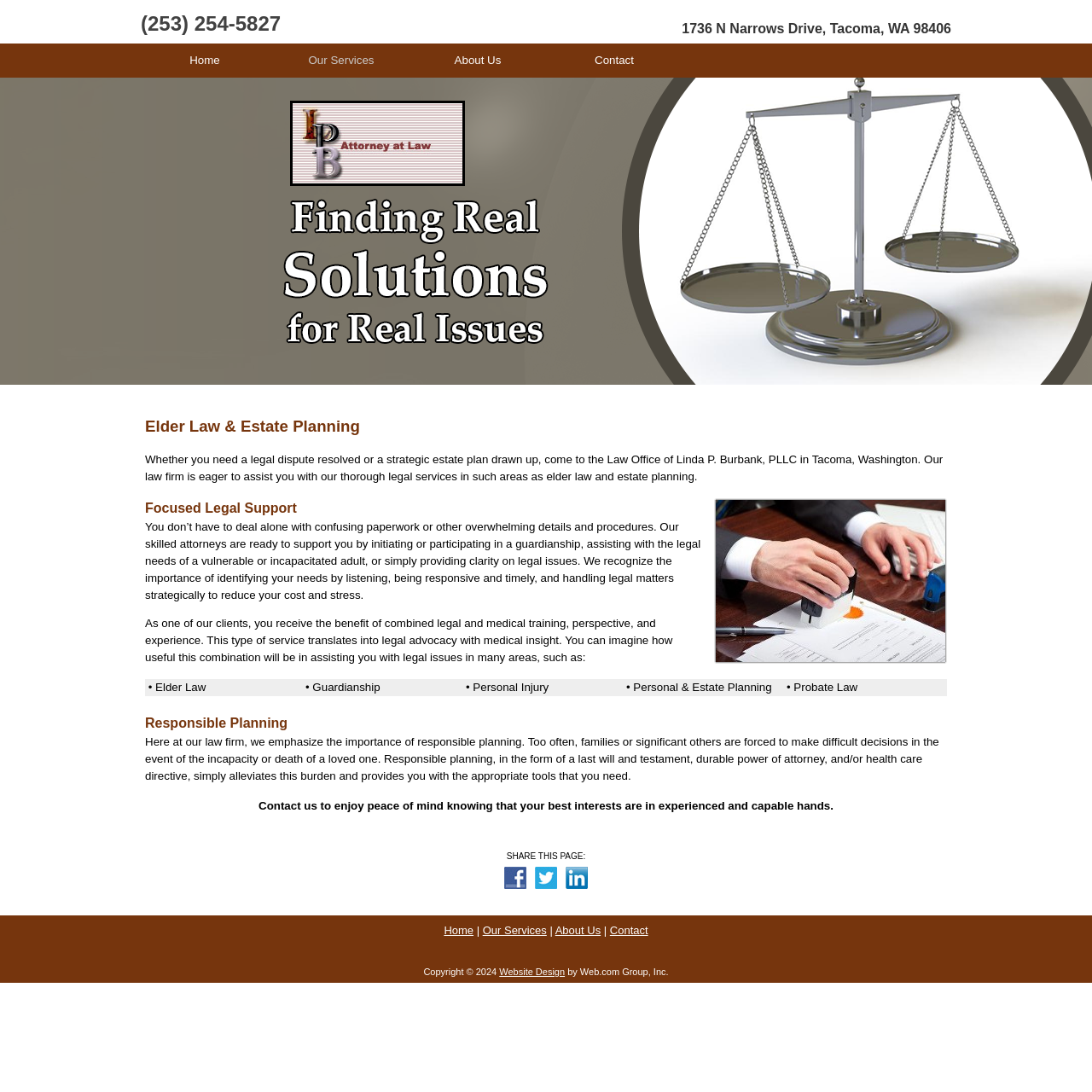Identify the headline of the webpage and generate its text content.

Elder Law & Estate Planning